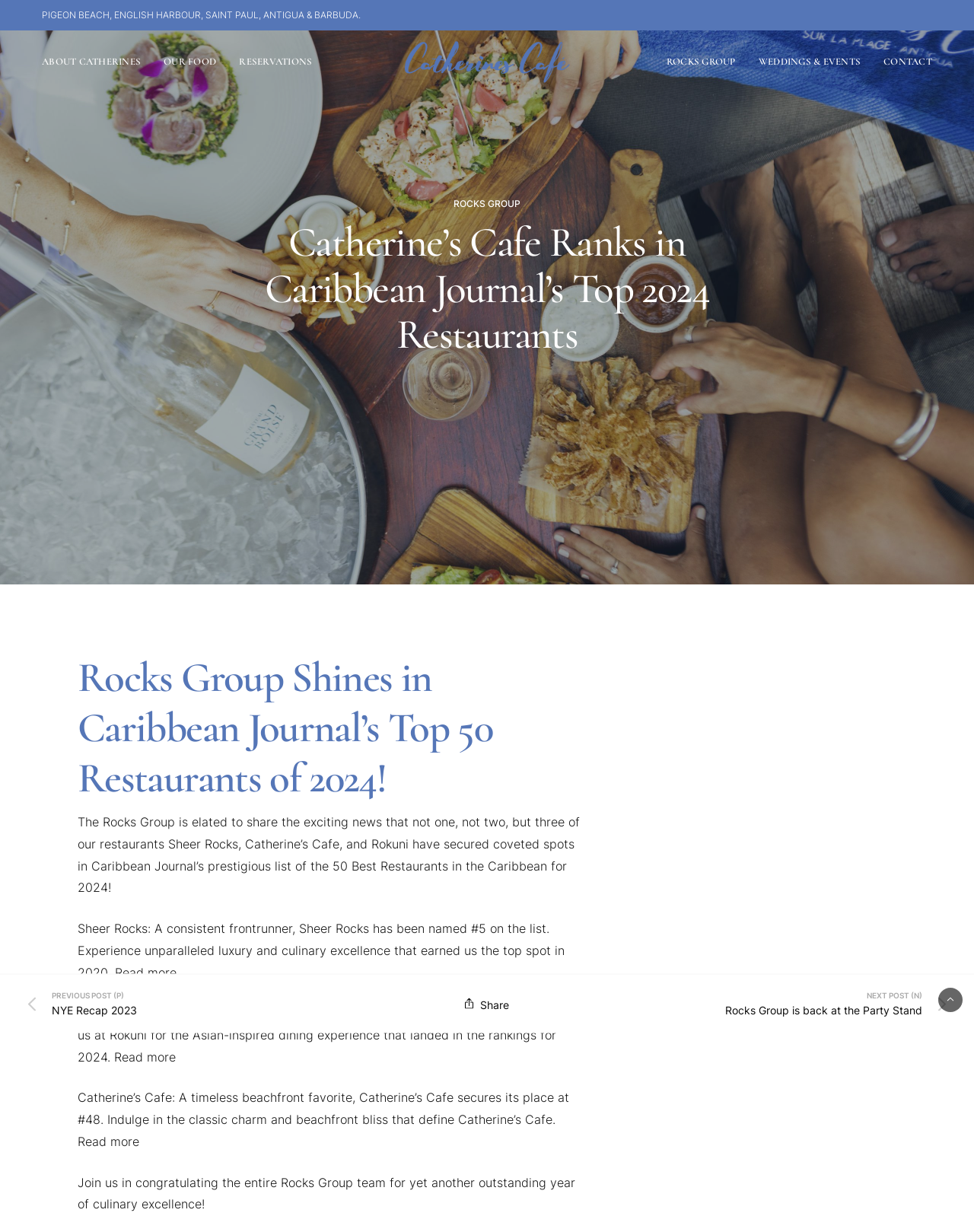Locate the bounding box coordinates of the area where you should click to accomplish the instruction: "Click on ABOUT CATHERINES".

[0.043, 0.034, 0.145, 0.067]